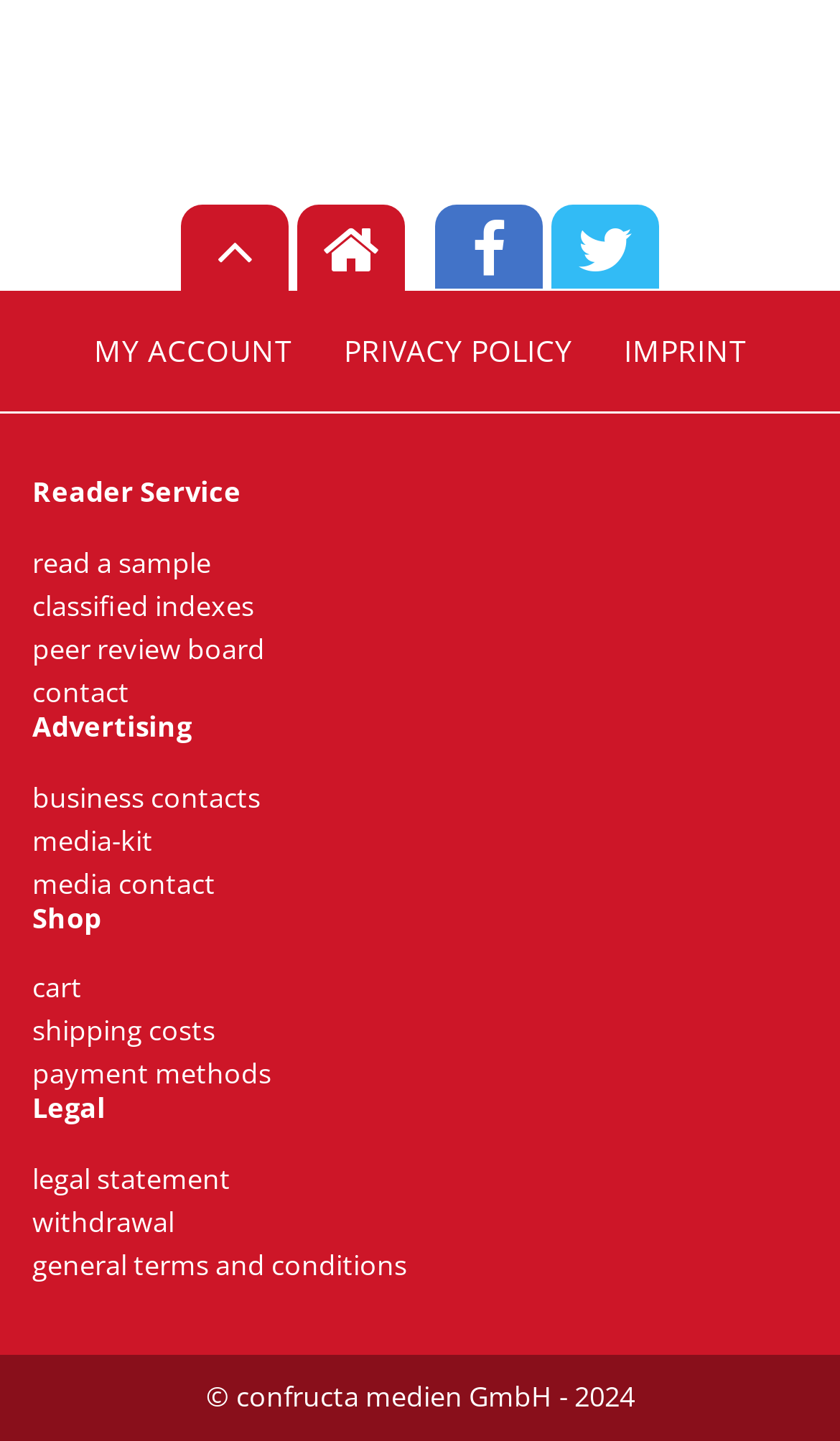What is the 'Shop' section used for?
Answer with a single word or phrase by referring to the visual content.

To purchase products